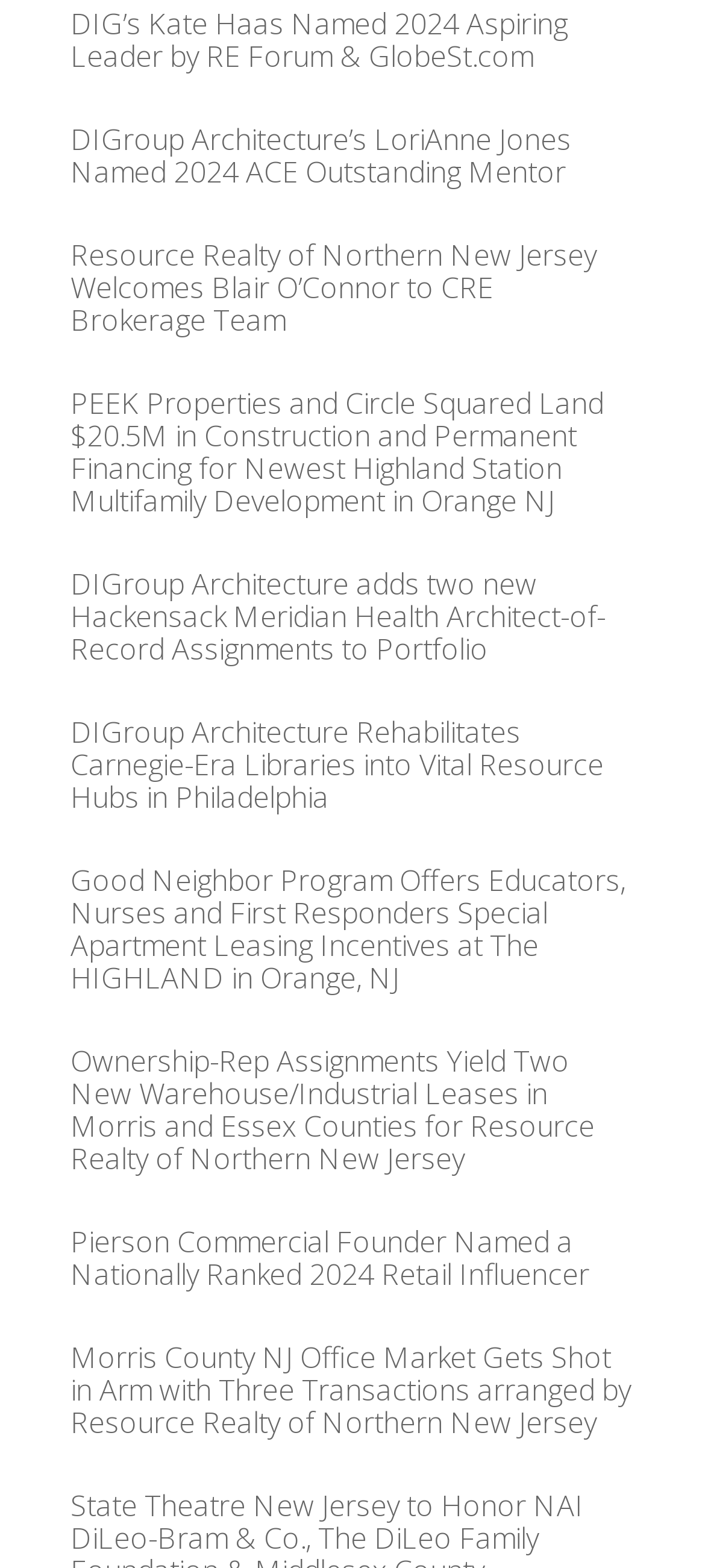Specify the bounding box coordinates of the area that needs to be clicked to achieve the following instruction: "Read about DIG’s Kate Haas being named 2024 Aspiring Leader".

[0.1, 0.002, 0.805, 0.048]